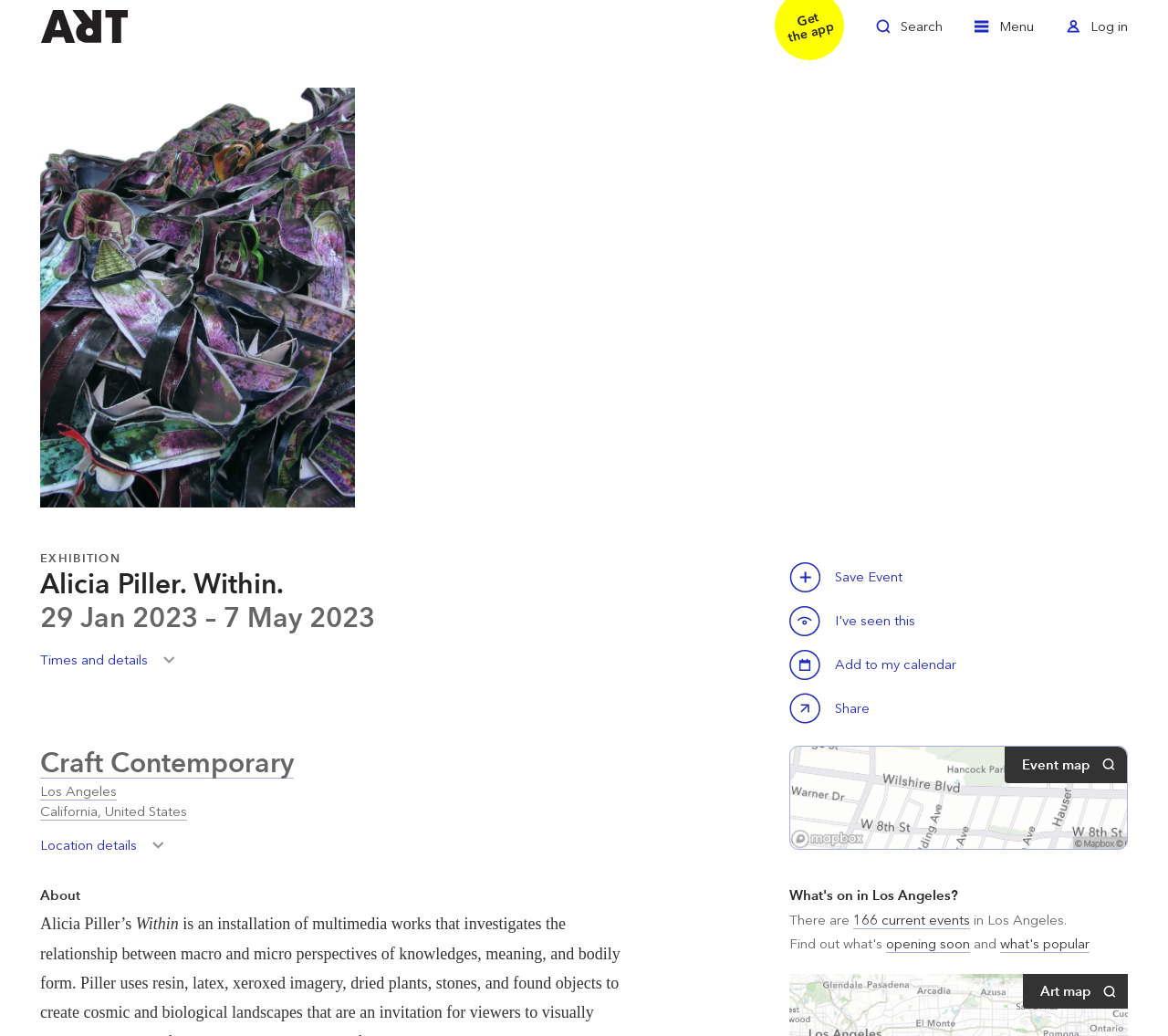Determine the coordinates of the bounding box for the clickable area needed to execute this instruction: "View Craft Contemporary".

[0.034, 0.72, 0.252, 0.752]